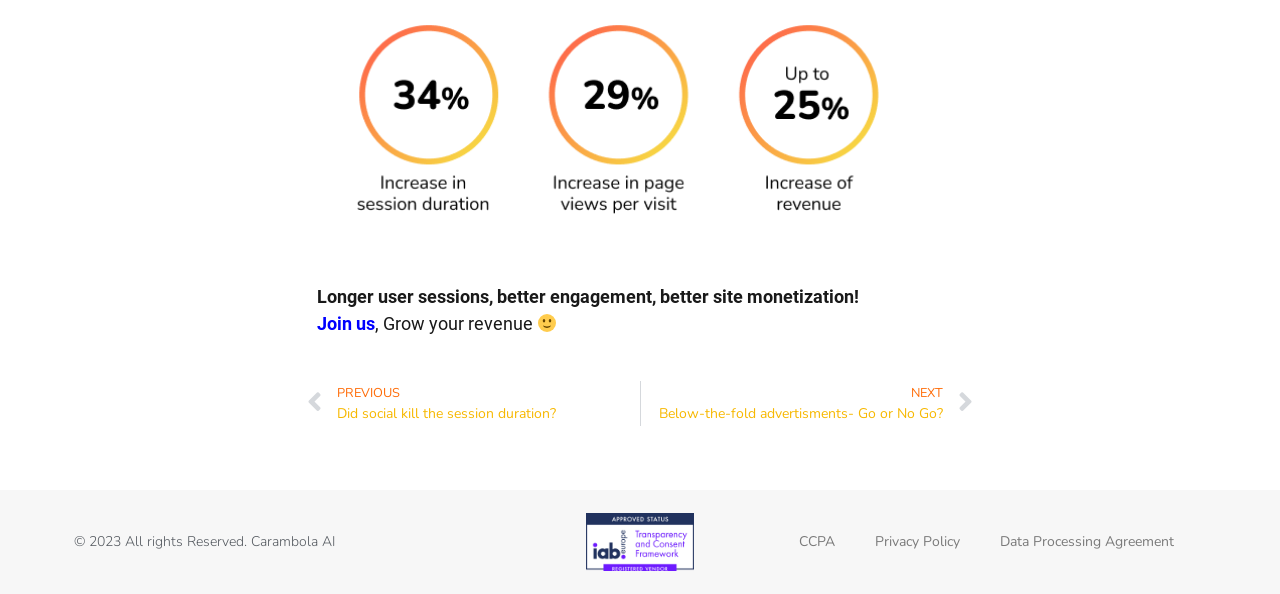Using the information shown in the image, answer the question with as much detail as possible: What are the two navigation options available?

The webpage has two navigation options, 'Prev' and 'Next', which are likely used to navigate through a series of articles or content, as indicated by the text 'PREVIOUS Did social kill the session duration?' and 'NEXT Below-the-fold advertisments- Go or No Go?'.